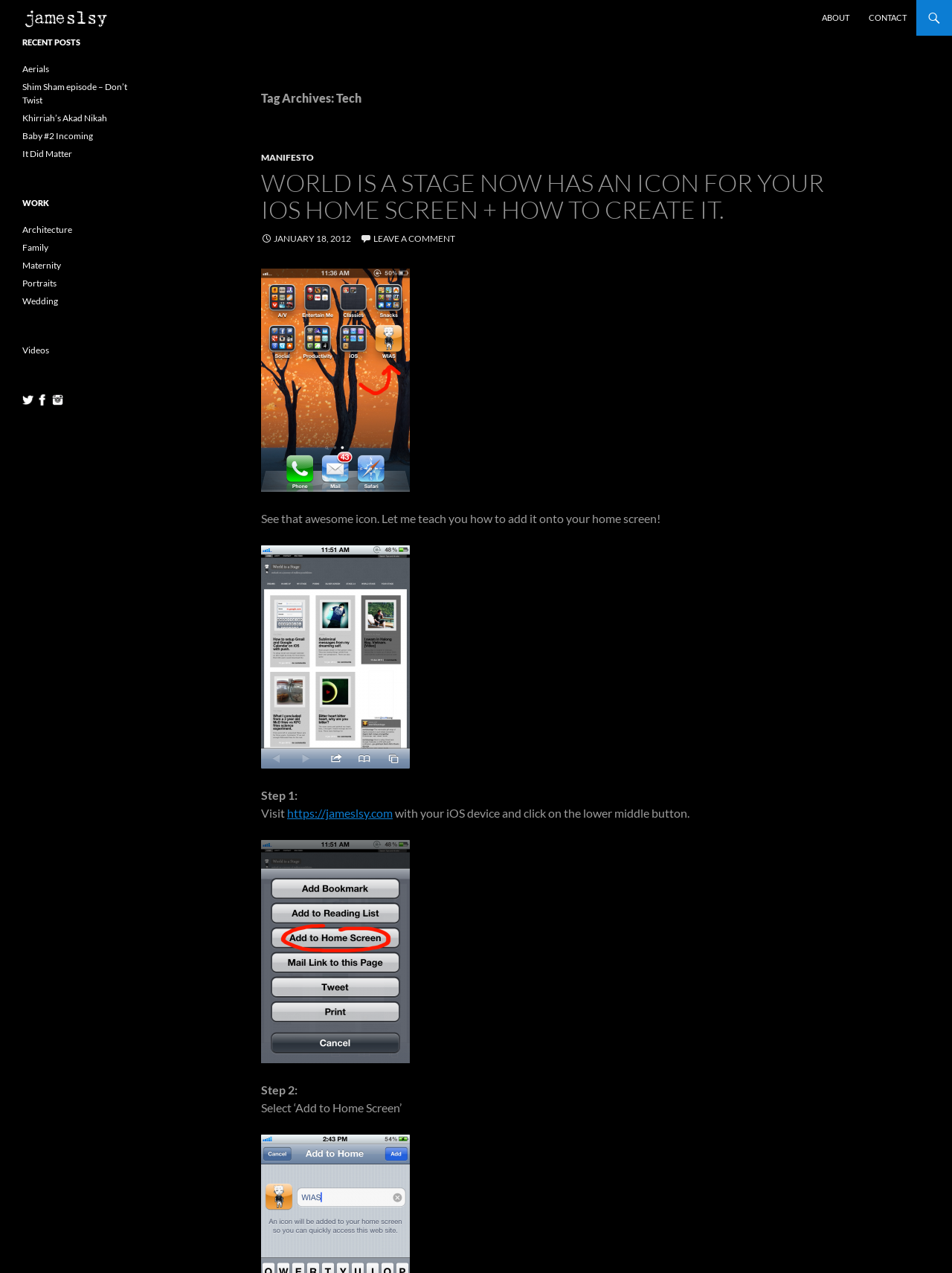How many steps are there to add an icon to the home screen?
Look at the image and respond to the question as thoroughly as possible.

The blog post provides a tutorial on how to add an icon to the home screen, and it mentions two steps: 'Step 1: Visit https://jameslsy.com with your iOS device and click on the lower middle button.' and 'Step 2: Select ‘Add to Home Screen’.